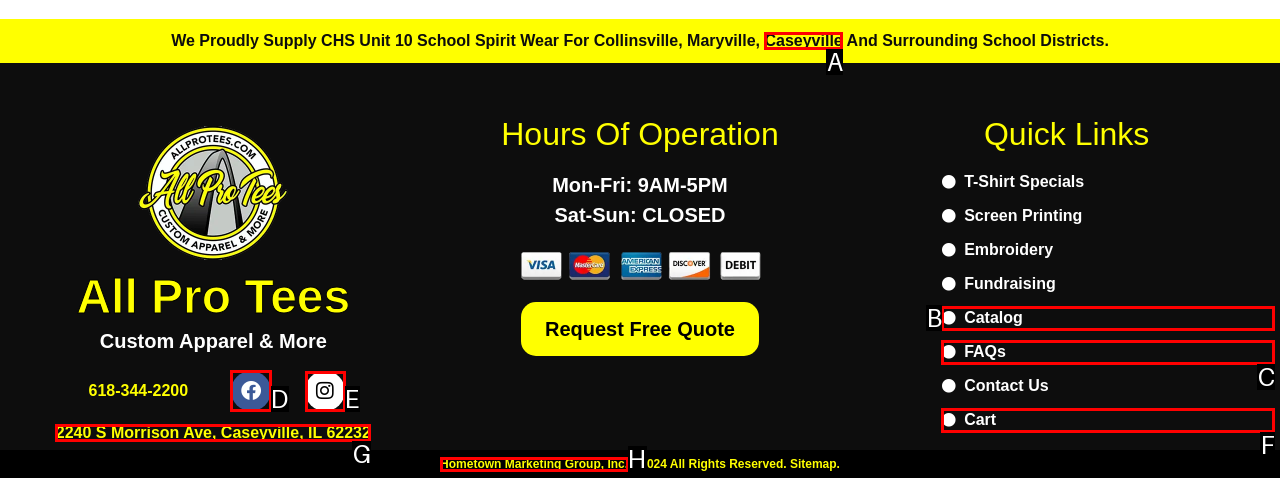Identify the letter of the UI element I need to click to carry out the following instruction: Check Facebook page

D